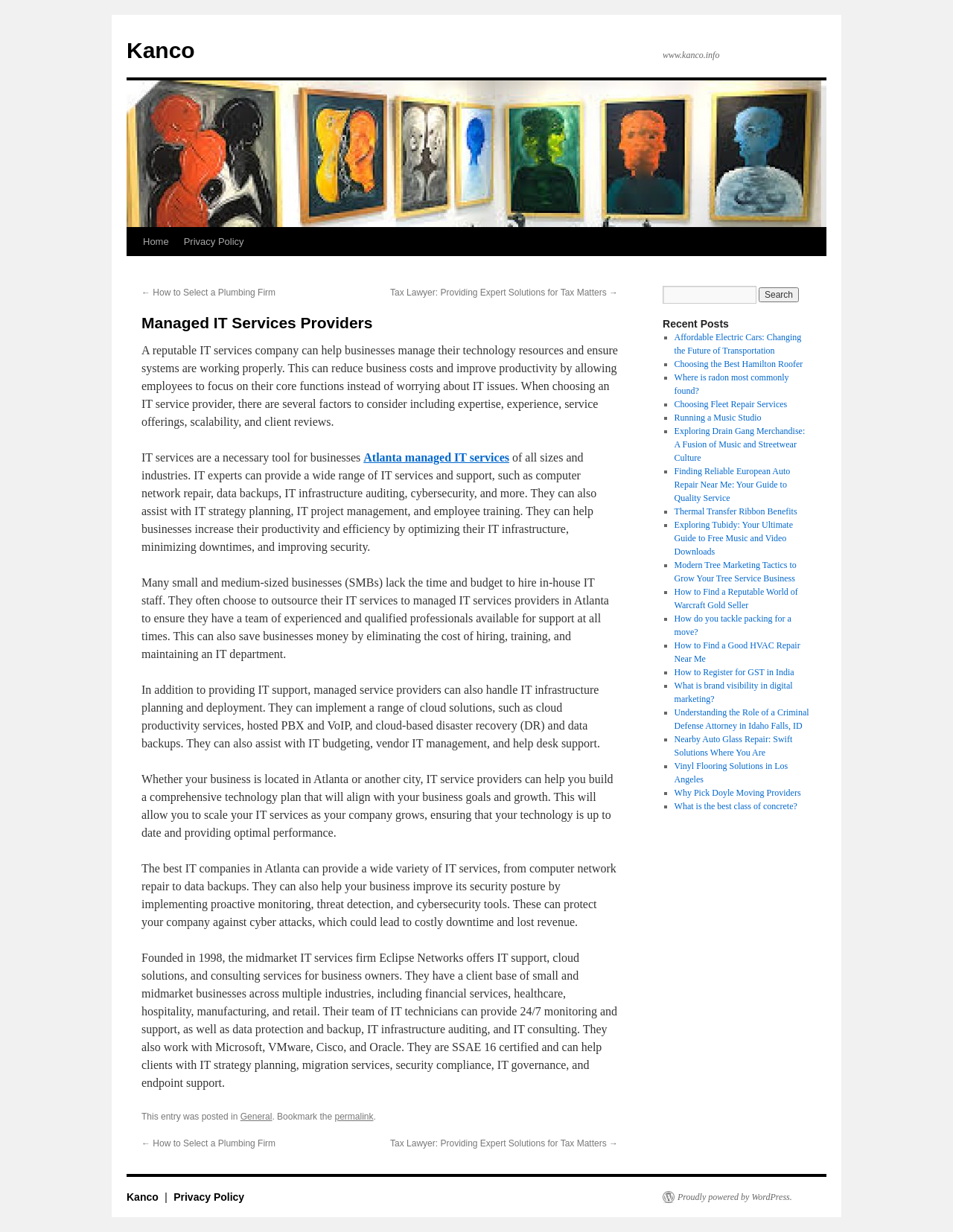Specify the bounding box coordinates of the area to click in order to follow the given instruction: "Search for something."

[0.695, 0.232, 0.794, 0.247]